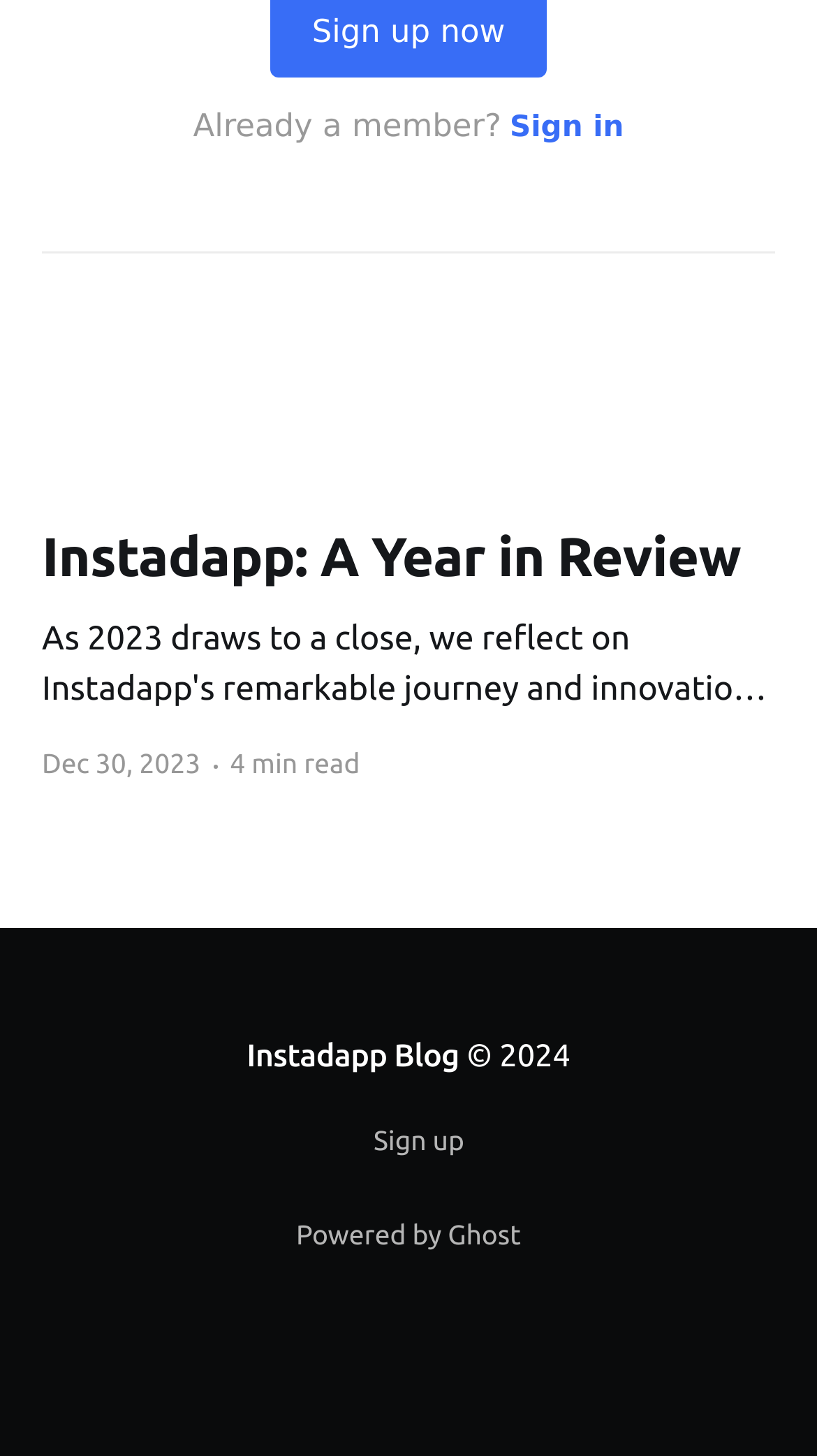How long does it take to read the latest article?
Using the image, elaborate on the answer with as much detail as possible.

I found the reading time of the latest article by looking at the footer section of the webpage, where it says '4 min read' next to the date.